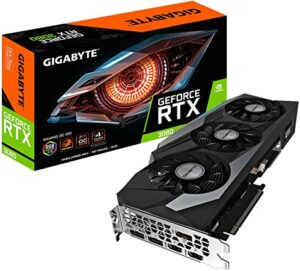Give a detailed explanation of what is happening in the image.

The image showcases a **Gigabyte GeForce RTX 3080** graphics card prominently displayed next to its packaging. The card features a sleek design with three cooling fans, designed to enhance performance during gaming and high-processing tasks. The vibrant packaging highlights the brand name "GIGABYTE" along with the model "GEFORCE RTX 3080," and showcases a visually striking graphic that emphasizes the power of the graphics card. This product is ideal for gamers and computing enthusiasts seeking high-performance capabilities, especially in multi-threaded applications, as indicated by its suitability for systems utilizing top-tier processors.